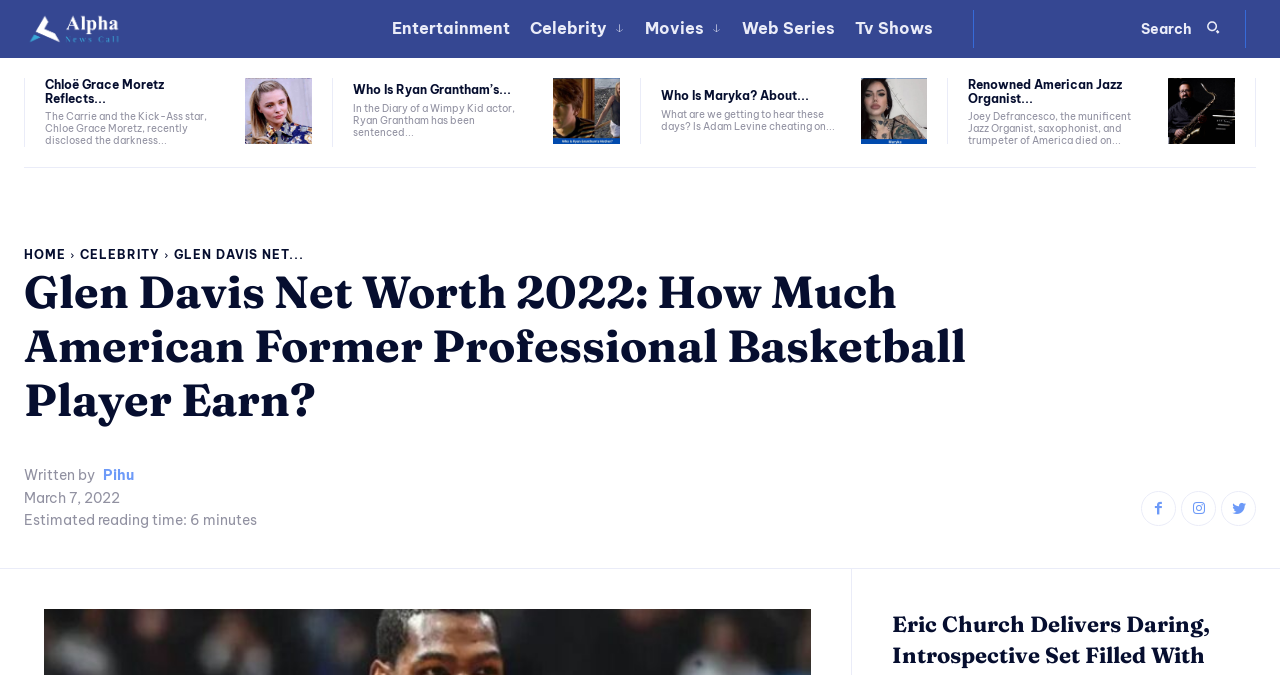Extract the bounding box coordinates of the UI element described by: "Tv Shows". The coordinates should include four float numbers ranging from 0 to 1, e.g., [left, top, right, bottom].

[0.66, 0.0, 0.737, 0.085]